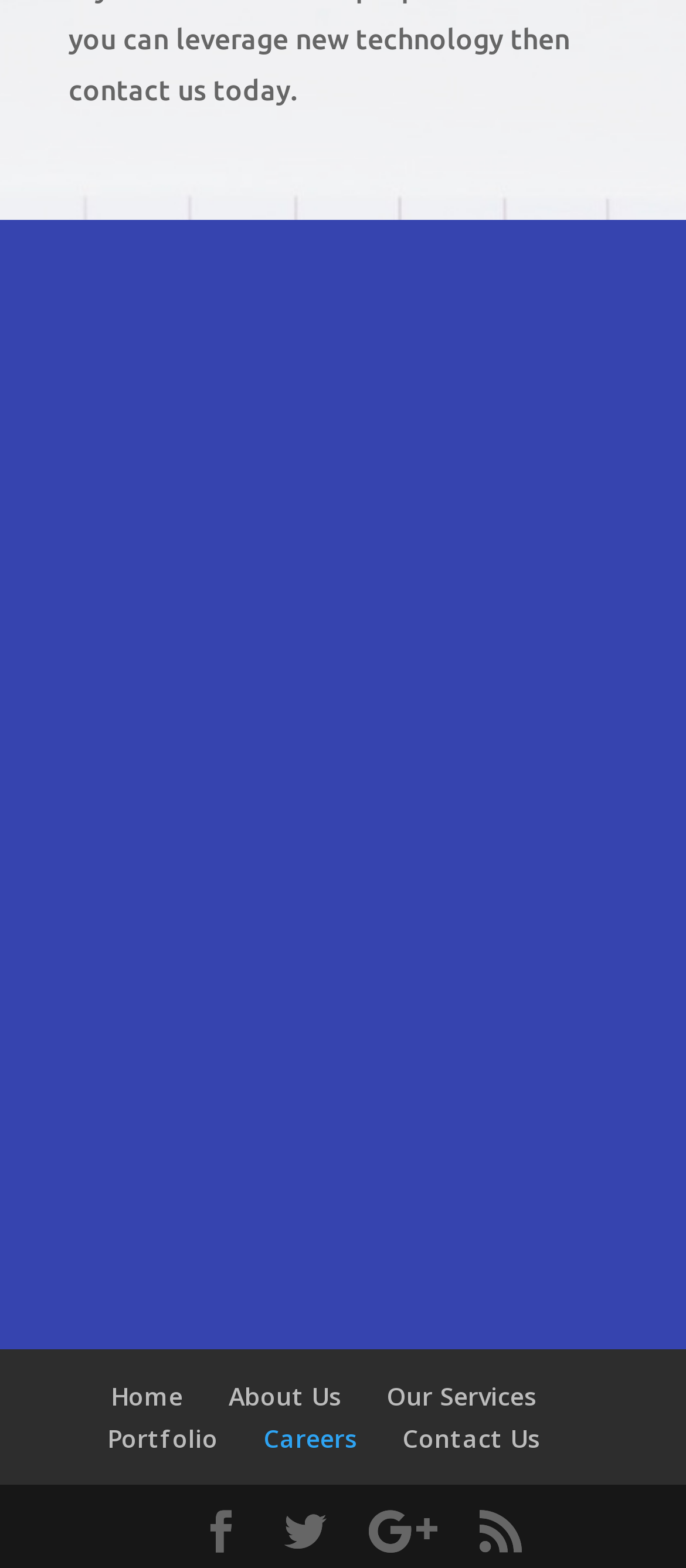Using the image as a reference, answer the following question in as much detail as possible:
What is the purpose of the four text boxes?

The four text boxes are likely used to input information, possibly for a form or a search function, as they are placed vertically and have no specific labels or descriptions.